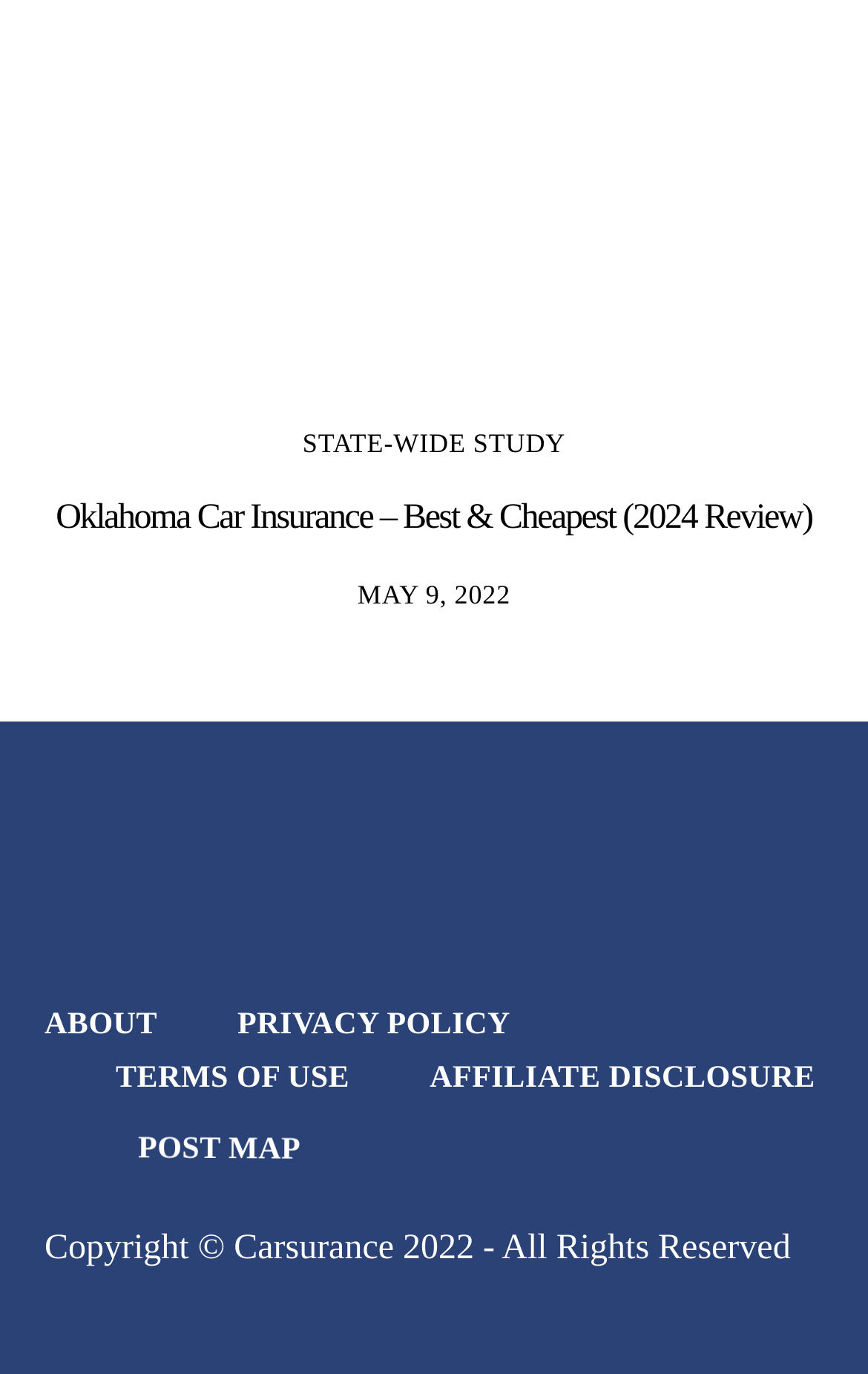Give a succinct answer to this question in a single word or phrase: 
What are the main sections of the website?

ABOUT, PRIVACY POLICY, TERMS OF USE, AFFILIATE DISCLOSURE, POST MAP